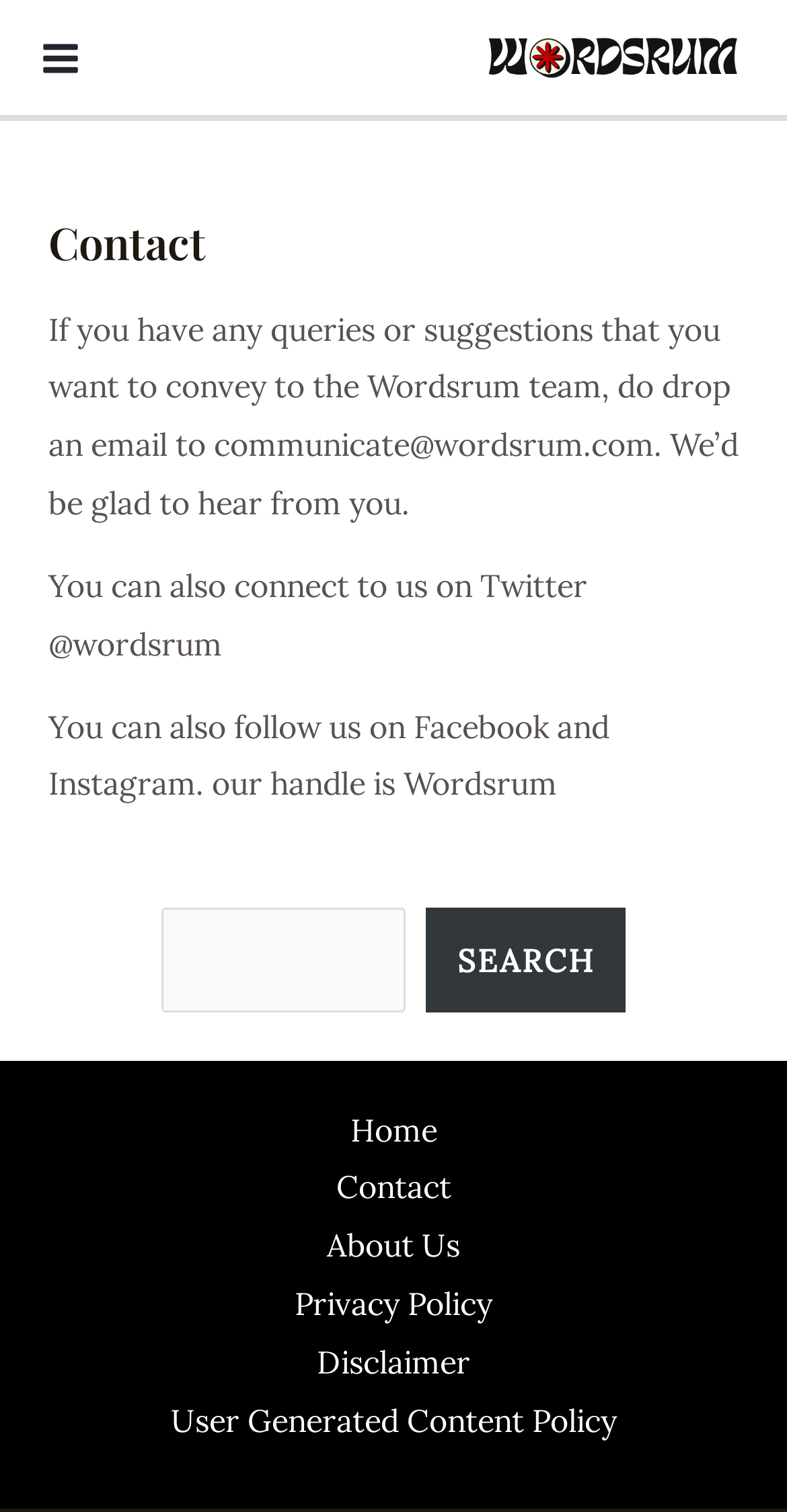Find the bounding box coordinates of the element to click in order to complete the given instruction: "Click the Search button."

[0.541, 0.6, 0.795, 0.67]